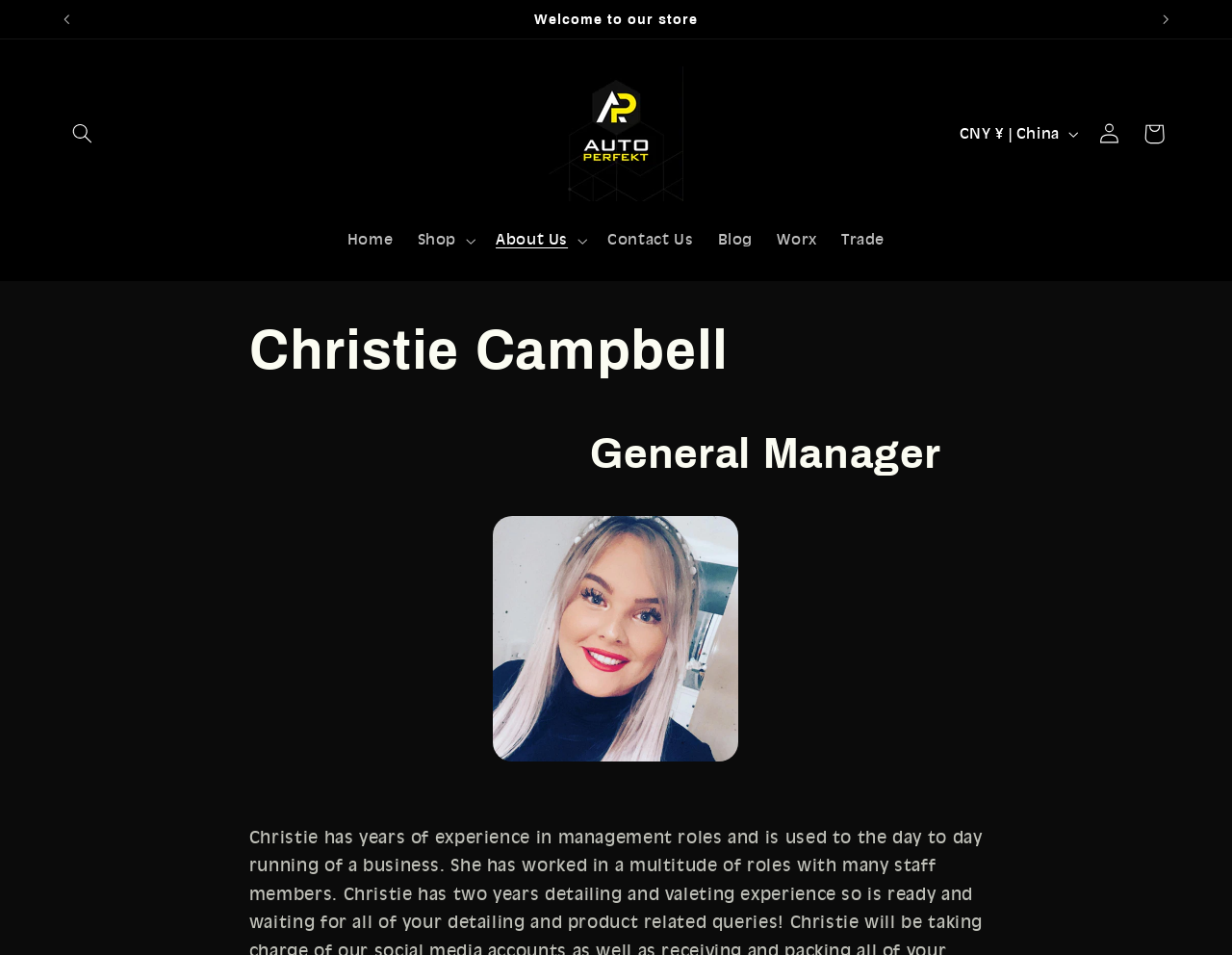Specify the bounding box coordinates of the area to click in order to execute this command: 'Navigate to Home page'. The coordinates should consist of four float numbers ranging from 0 to 1, and should be formatted as [left, top, right, bottom].

None